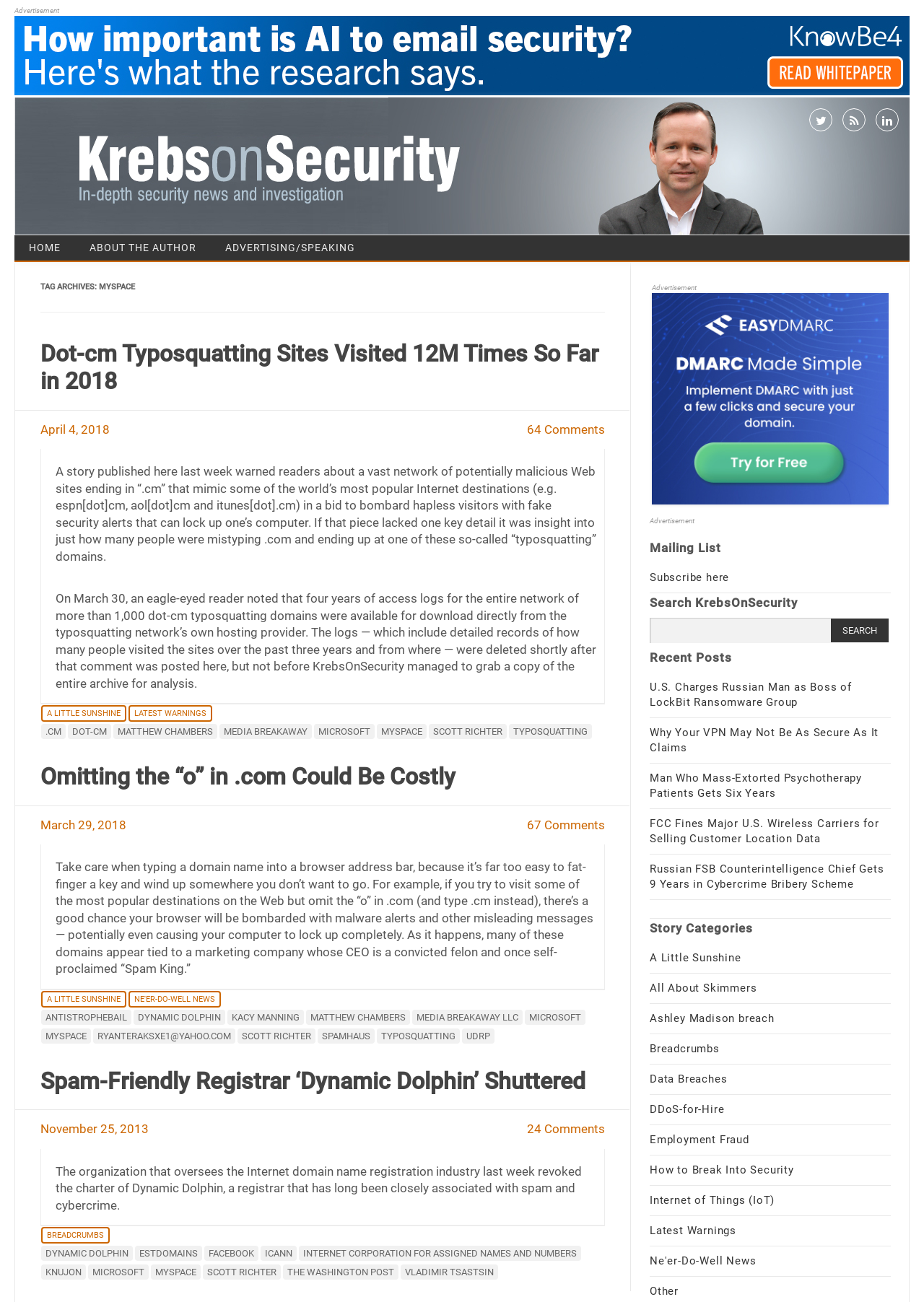Answer the question with a single word or phrase: 
What is the title of the first article?

TAG ARCHIVES: MYSPACE